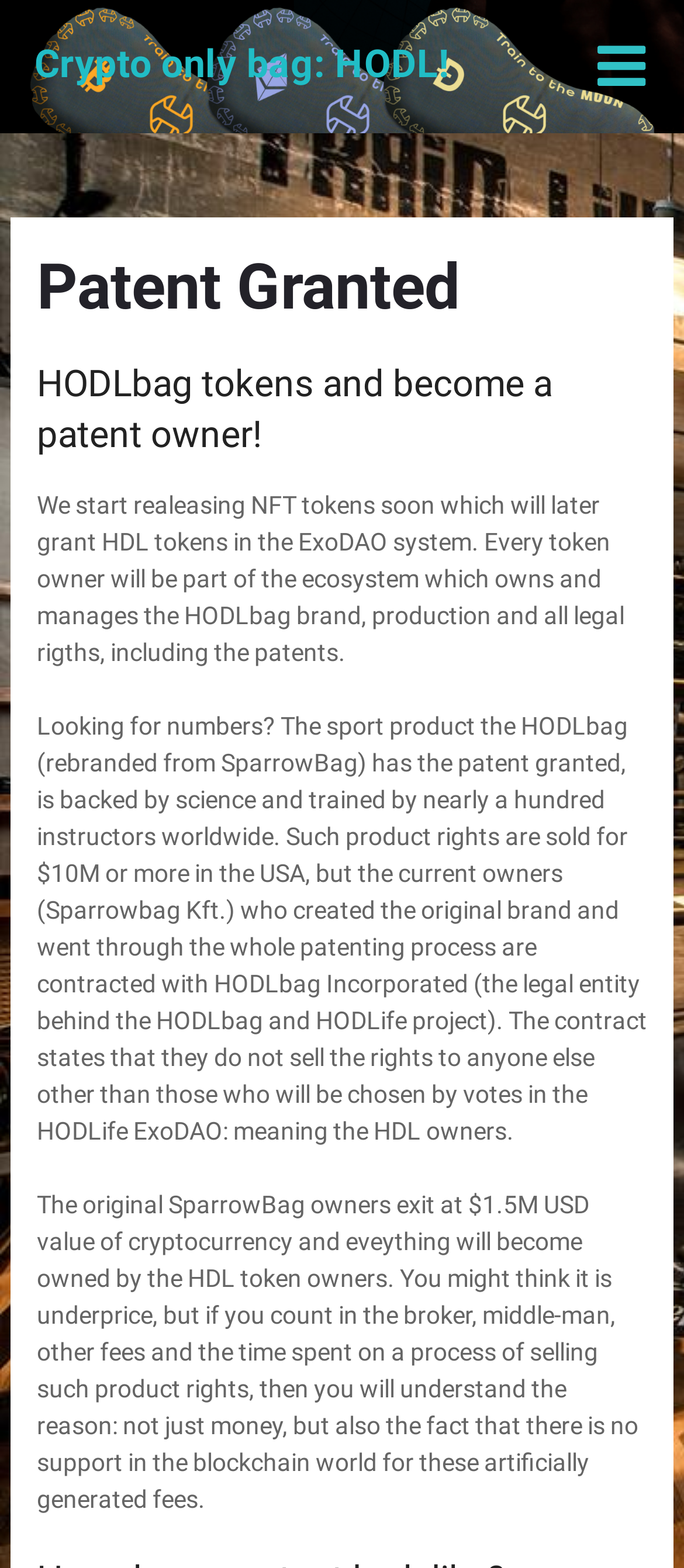Describe all visible elements and their arrangement on the webpage.

The webpage appears to be about a crypto-related project called HODLbag, which has been granted a patent. At the top, there is a prominent link with the text "Crypto only bag: HODL!" followed by a small icon. Below this link, there is a section with a header that reads "Patent Granted" and a subheading that invites users to "HODLbag tokens and become a patent owner!".

The main content of the page is divided into three paragraphs of text. The first paragraph explains that the project will soon release NFT tokens, which will later grant HDL tokens in the ExoDAO system, allowing token owners to become part of the ecosystem that owns and manages the HODLbag brand.

The second paragraph provides more information about the product, stating that it has a patent granted, is backed by science, and has been trained by nearly a hundred instructors worldwide. It also mentions that the product rights are valued at $10M or more in the USA, but the current owners have contracted with HODLbag Incorporated to sell the rights only to HDL owners chosen by votes in the HODLife ExoDAO.

The third paragraph explains the exit strategy of the original SparrowBag owners, who will sell their rights at a value of $1.5M USD in cryptocurrency, with the HDL token owners taking over ownership of the project. The text also justifies the sale price, citing the costs and time spent on the process of selling product rights.